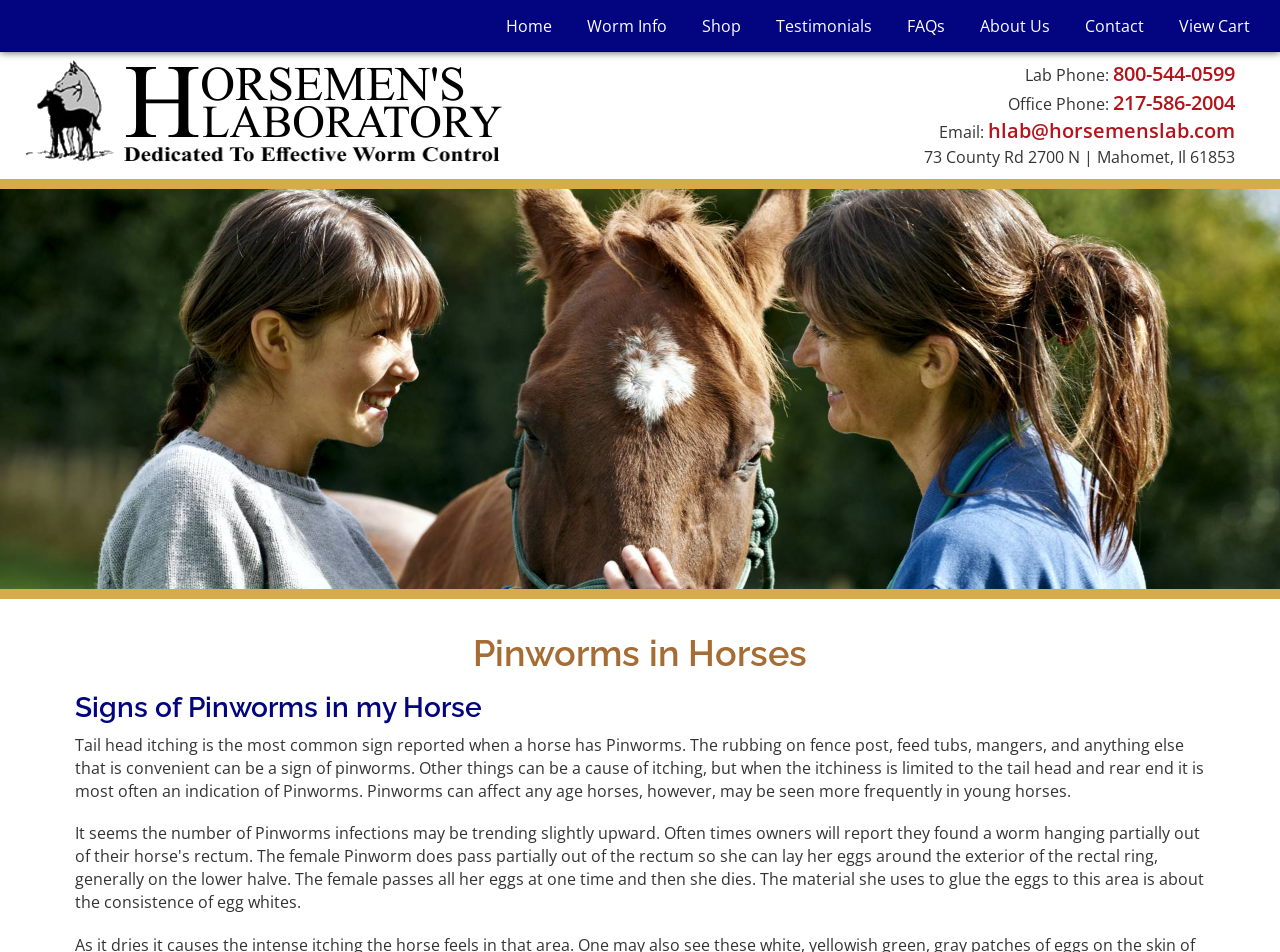Please identify the bounding box coordinates of the clickable area that will allow you to execute the instruction: "Learn about Worm Info".

[0.447, 0.001, 0.533, 0.054]